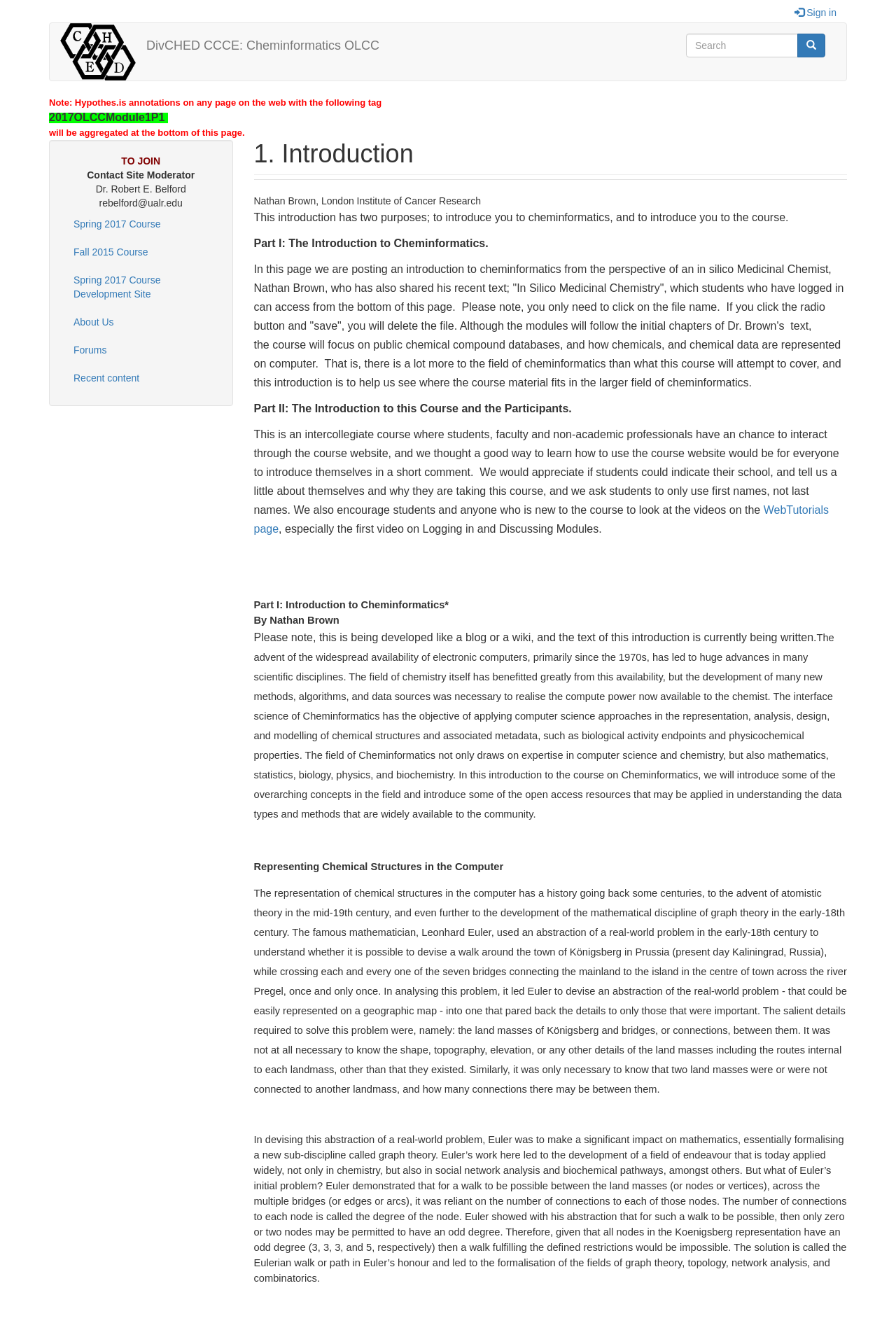Find the bounding box coordinates of the area to click in order to follow the instruction: "Search for Spring 2017 Course".

[0.07, 0.158, 0.244, 0.179]